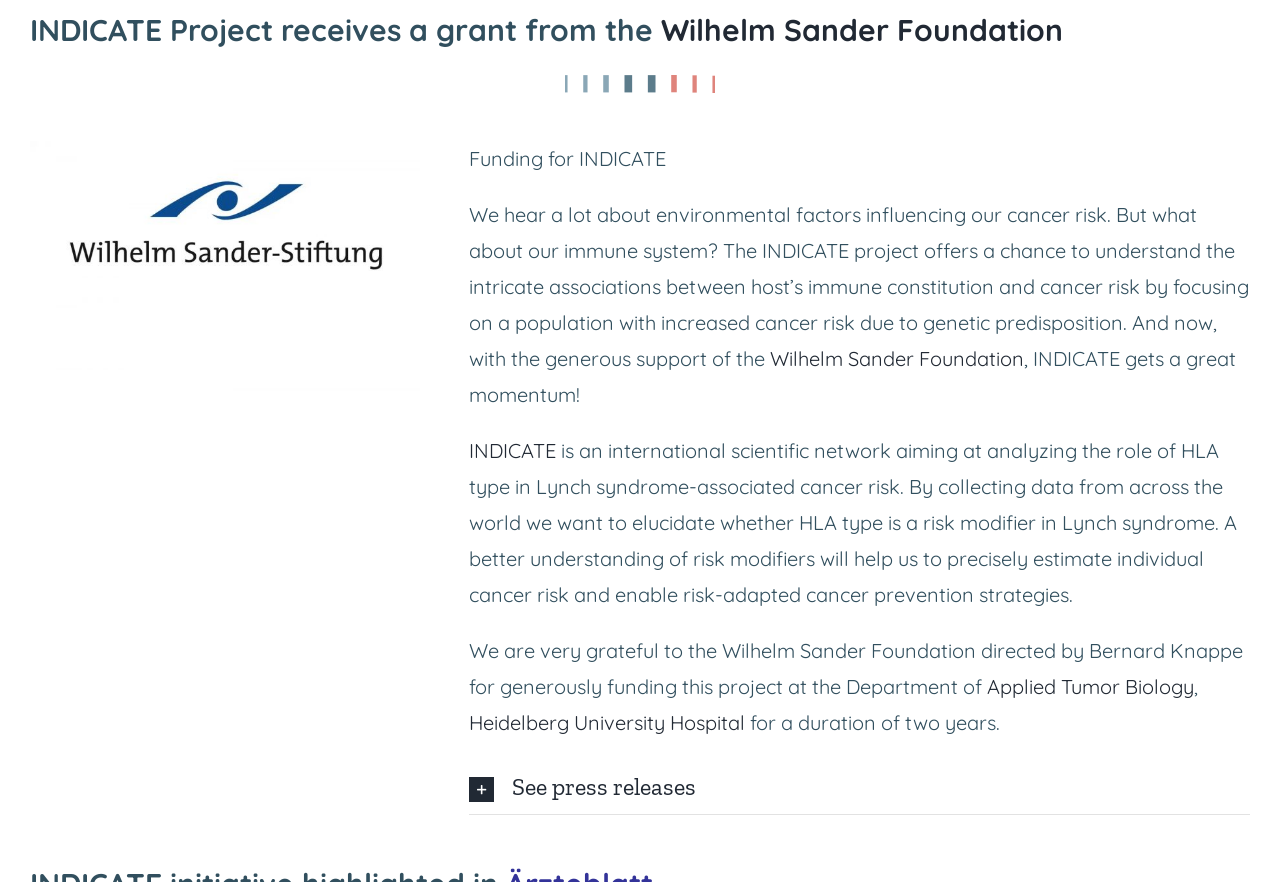Identify the bounding box coordinates for the UI element described as: "Applied Tumor Biology".

[0.771, 0.764, 0.933, 0.793]